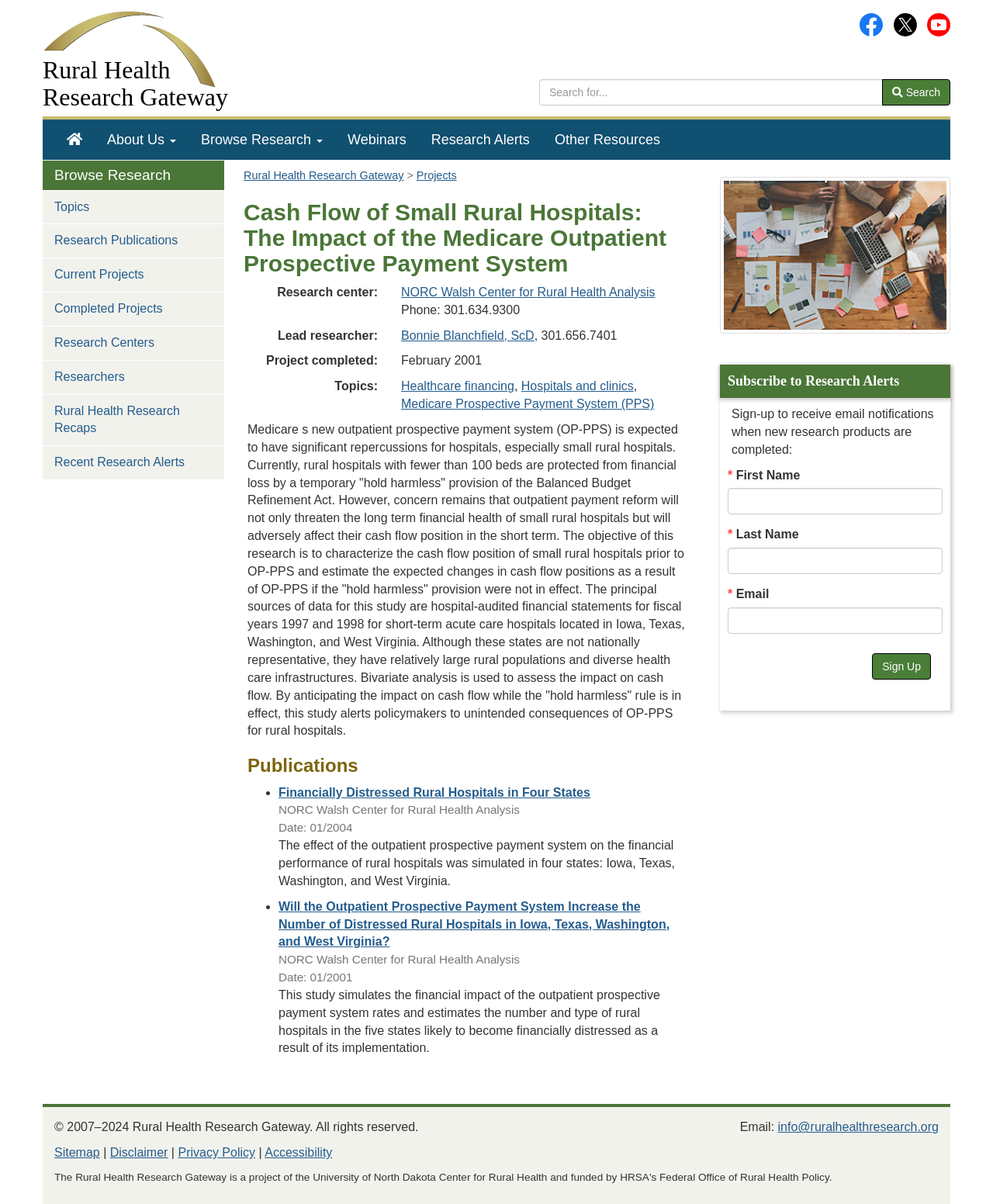Identify the main title of the webpage and generate its text content.

Rural Health
Research Gateway